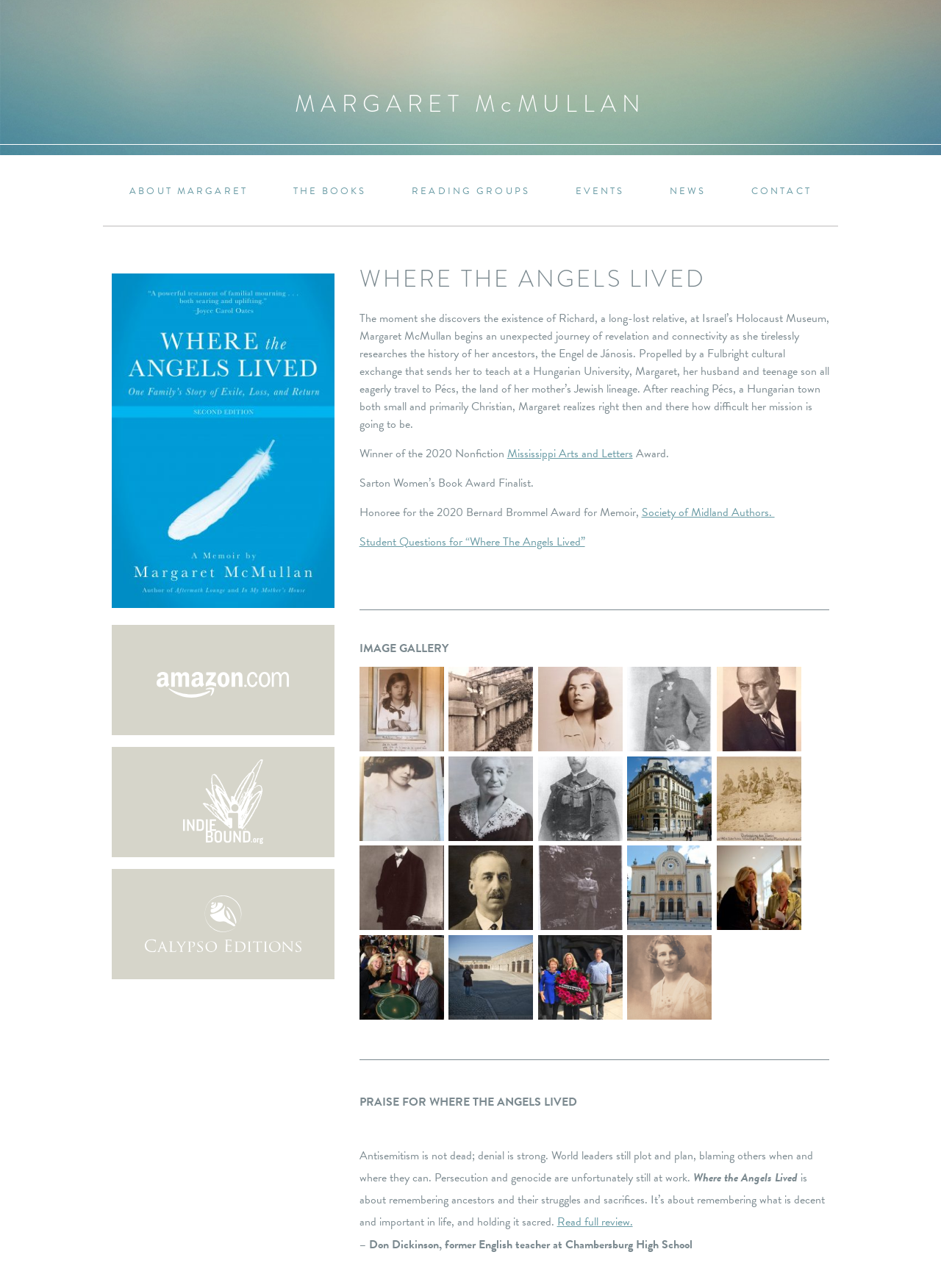Highlight the bounding box of the UI element that corresponds to this description: "Events".

[0.611, 0.143, 0.663, 0.154]